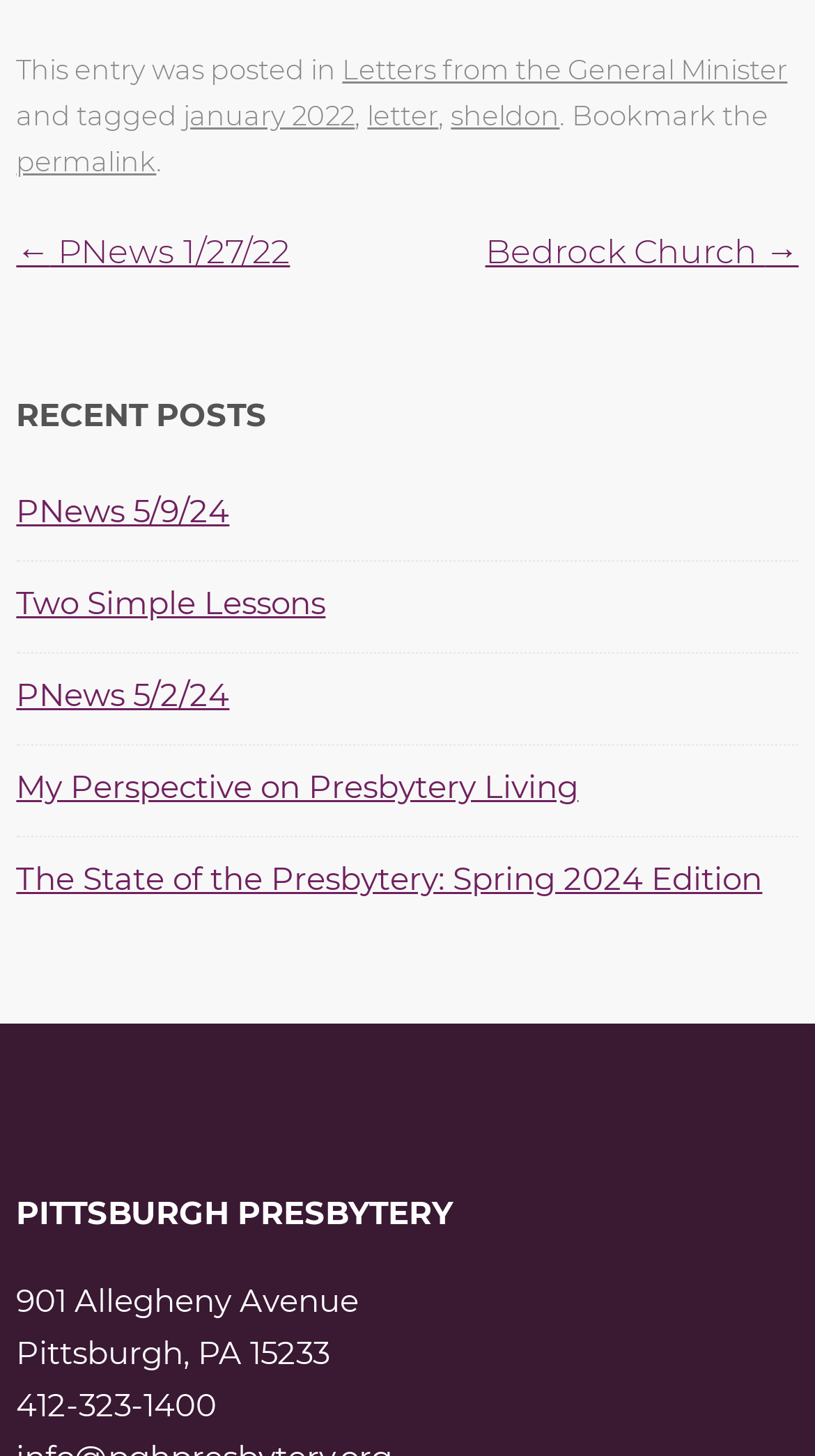Show the bounding box coordinates of the element that should be clicked to complete the task: "view recent posts".

[0.02, 0.27, 0.98, 0.3]